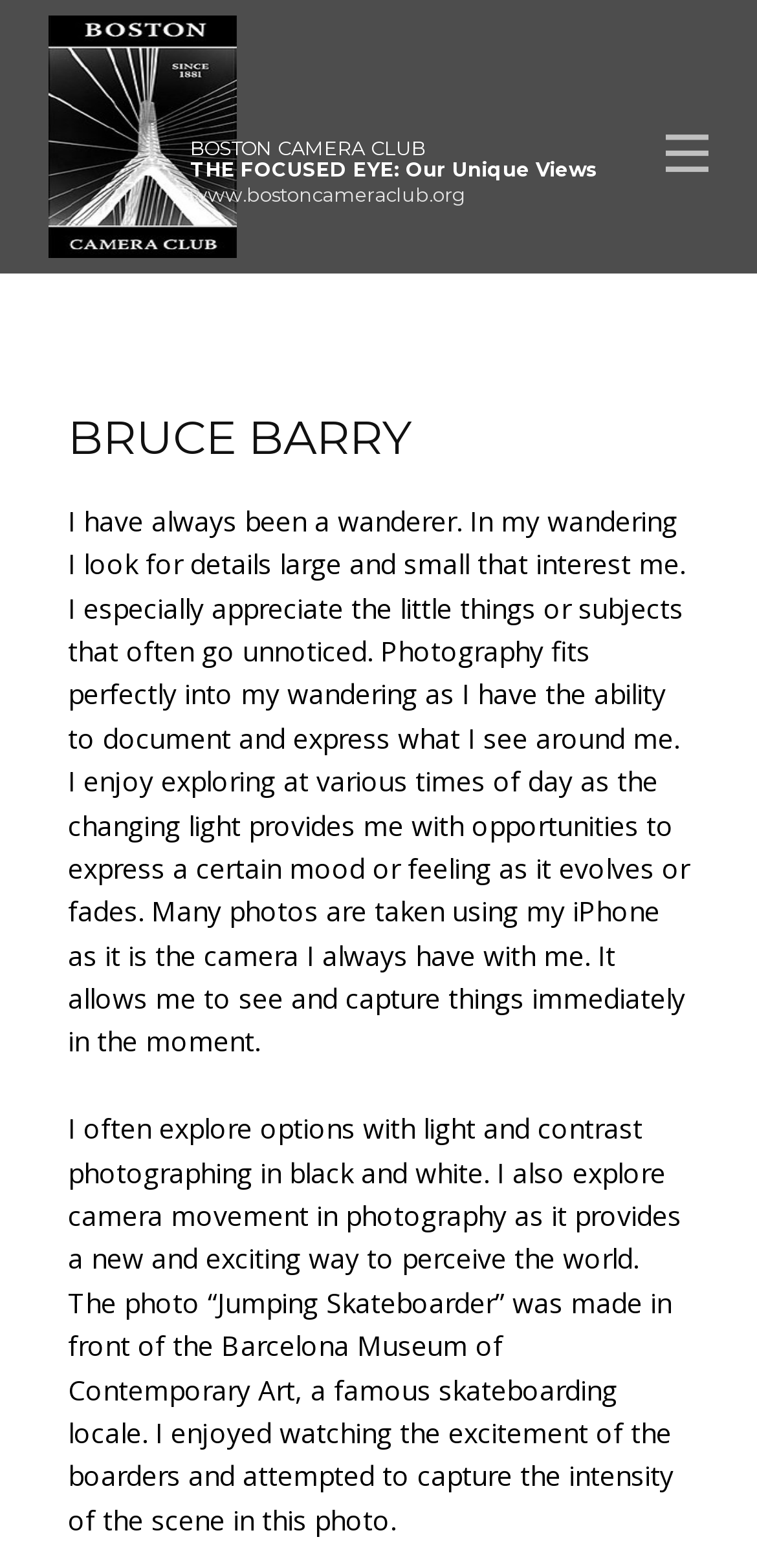Write a detailed summary of the webpage.

The webpage is about photographer Bruce Barry, a member of the Boston Camera Club. At the top left, there is a link to the "Home" page, accompanied by a small image. On the top right, there is another link with an image. Below these links, the title "BOSTON CAMERA CLUB" is prominently displayed, followed by the subtitle "THE FOCUSED EYE: Our Unique Views". Next to these titles, there is a link to the Boston Camera Club's website.

The main content of the page is dedicated to Bruce Barry's profile. His name, "BRUCE BARRY", is displayed in a large heading. Below this, there is a paragraph describing his approach to photography, where he shares his passion for capturing details and exploring different times of day to express various moods and feelings. He also mentions that many of his photos are taken using his iPhone.

Further down, there is another paragraph where Bruce discusses his experimentation with light and contrast in black and white photography, as well as his use of camera movement to create unique perspectives. He shares a specific example of a photo he took in front of the Barcelona Museum of Contemporary Art, capturing the intensity of a skateboarding scene.